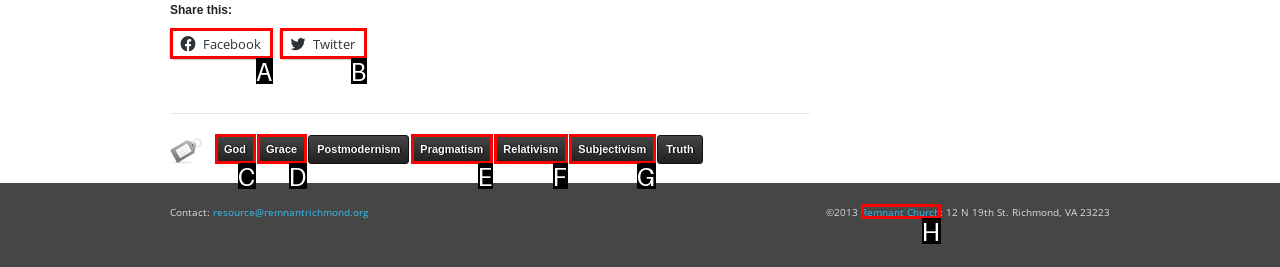Determine which option matches the description: Remnant Church. Answer using the letter of the option.

H